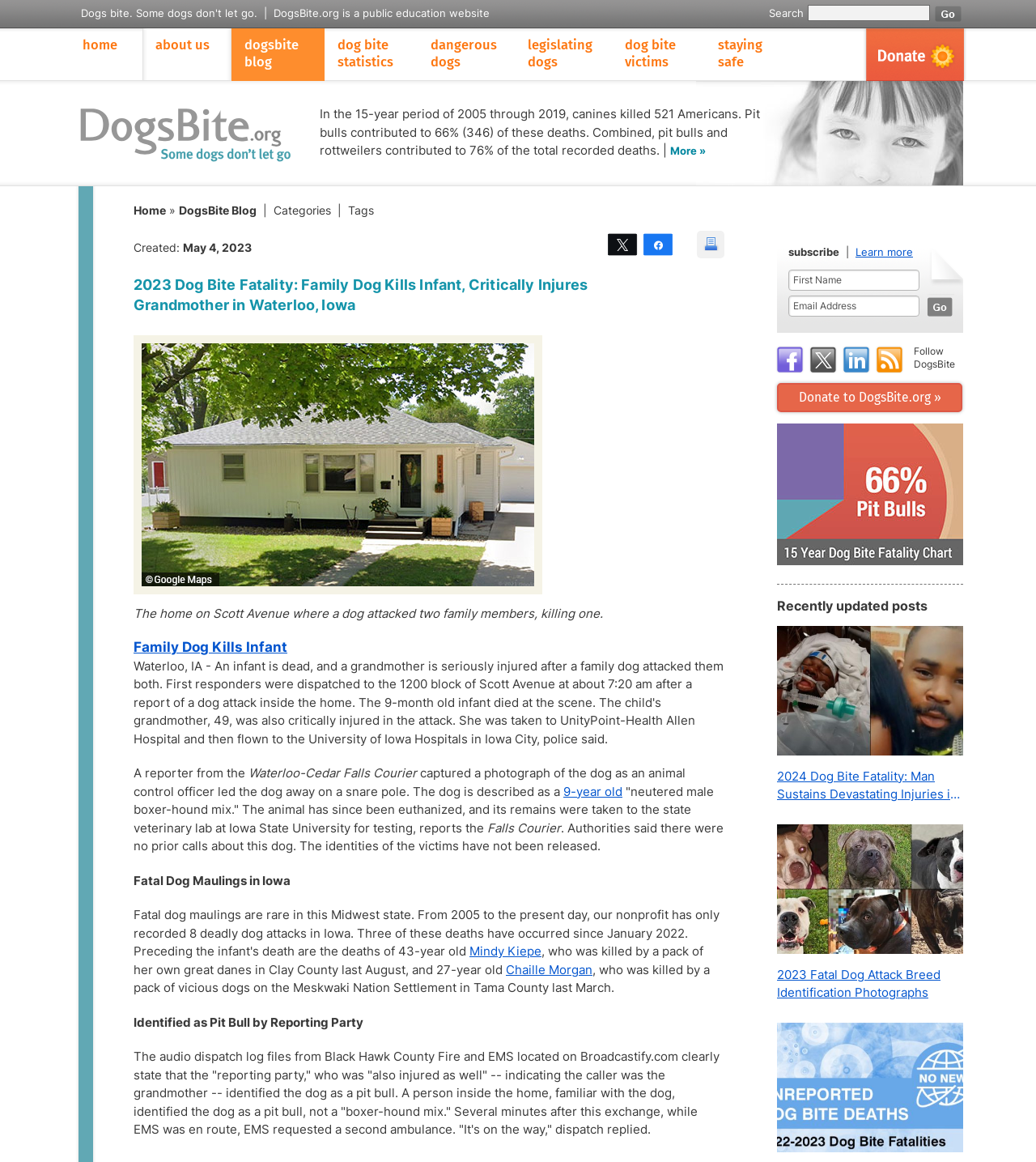Provide the bounding box coordinates of the section that needs to be clicked to accomplish the following instruction: "search."

[0.901, 0.004, 0.93, 0.02]